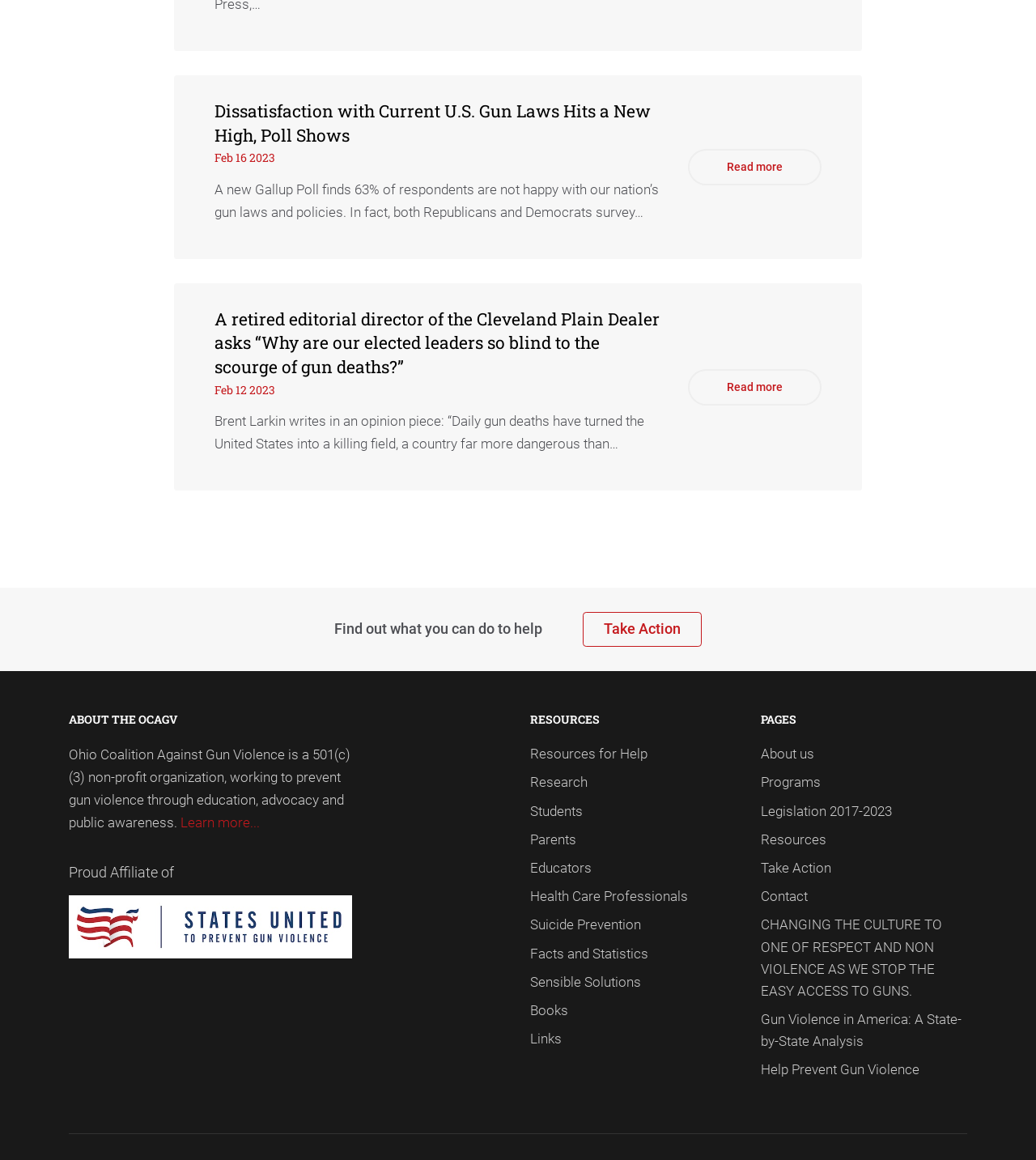Provide the bounding box coordinates for the area that should be clicked to complete the instruction: "Read more about dissatisfaction with current U.S. gun laws".

[0.664, 0.129, 0.793, 0.16]